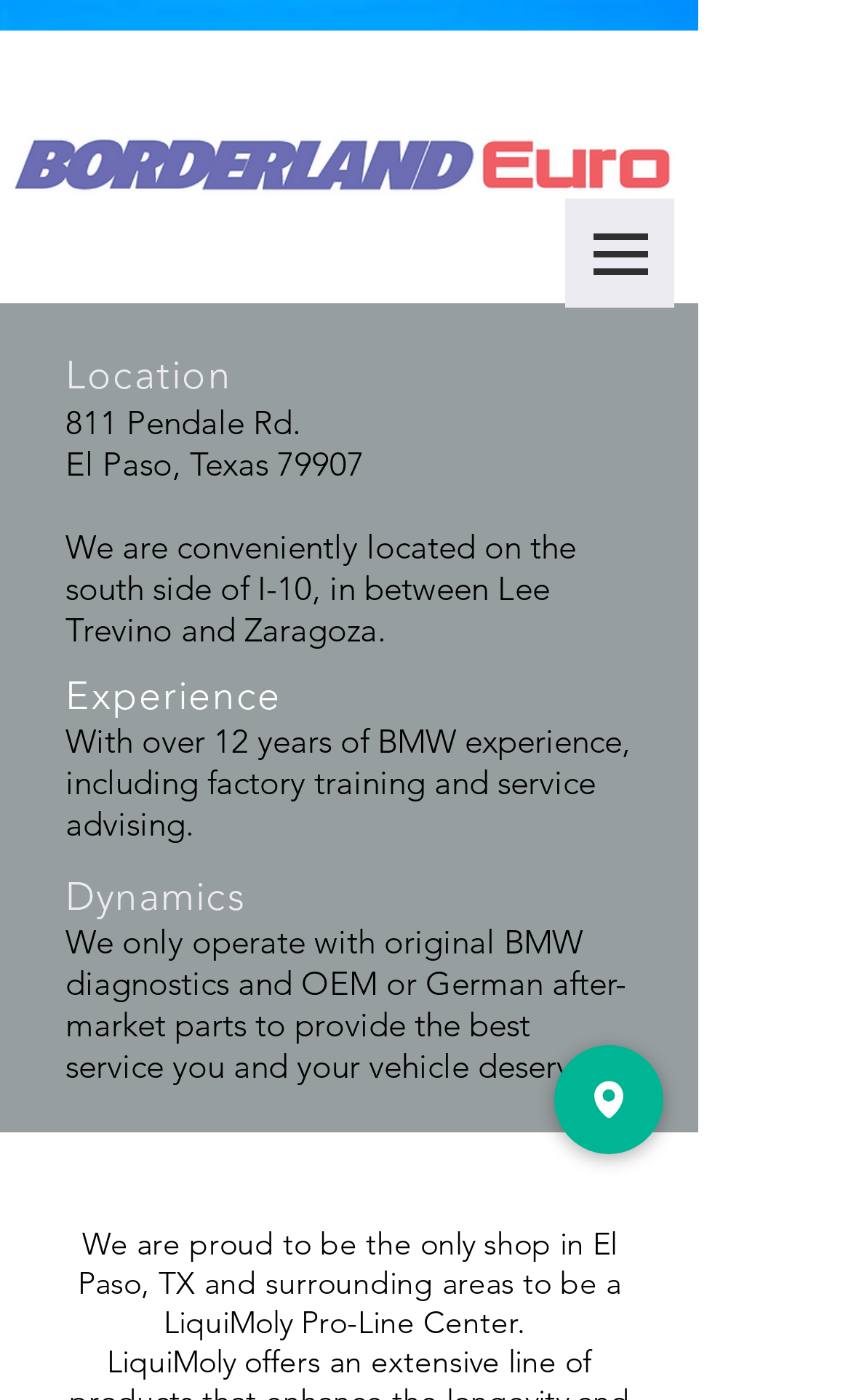Respond to the following question with a brief word or phrase:
What kind of parts does BorderlandEuro use for service?

OEM or German after-market parts